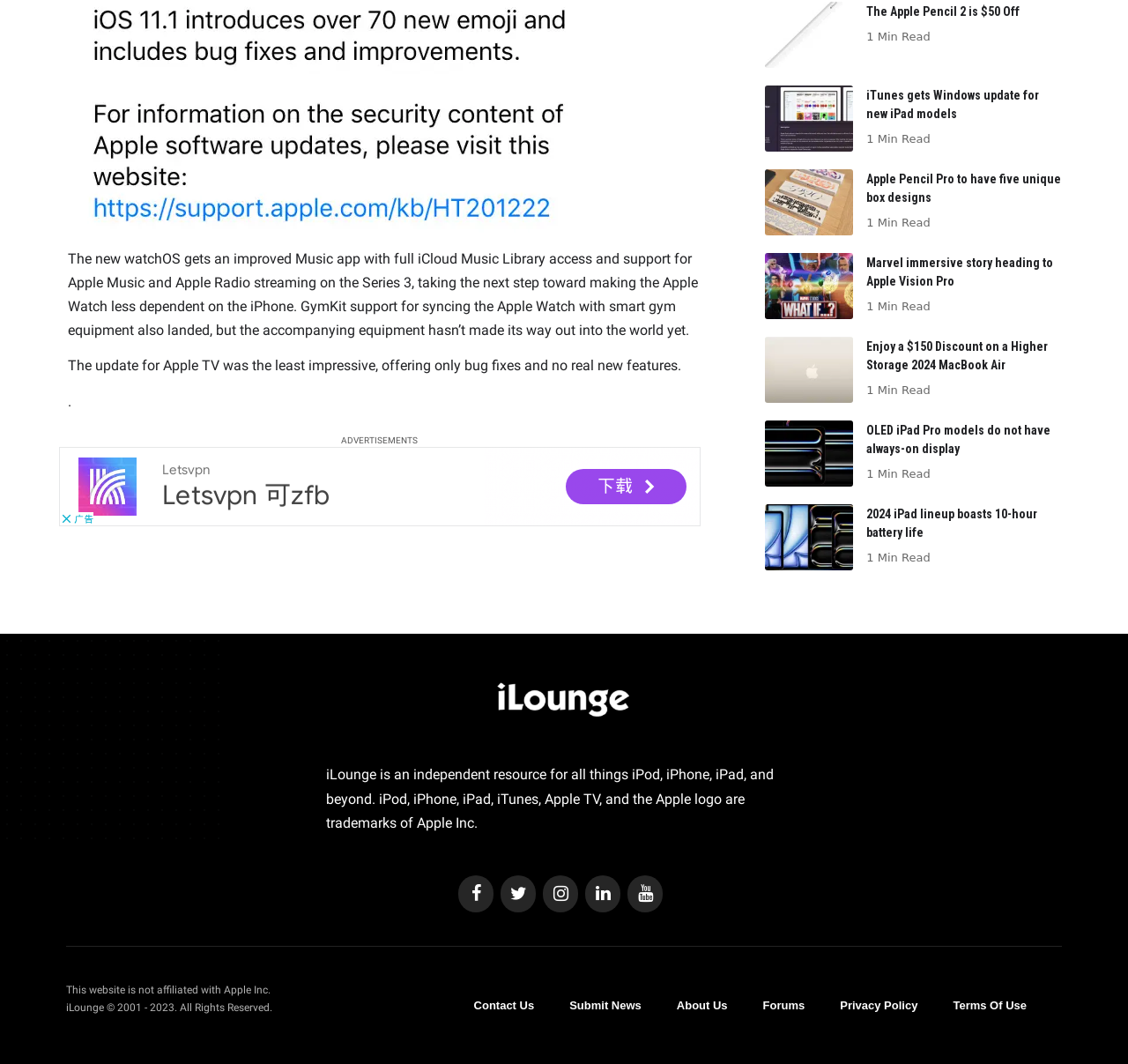Provide the bounding box coordinates for the UI element described in this sentence: "Terms Of Use". The coordinates should be four float values between 0 and 1, i.e., [left, top, right, bottom].

[0.845, 0.911, 0.91, 0.93]